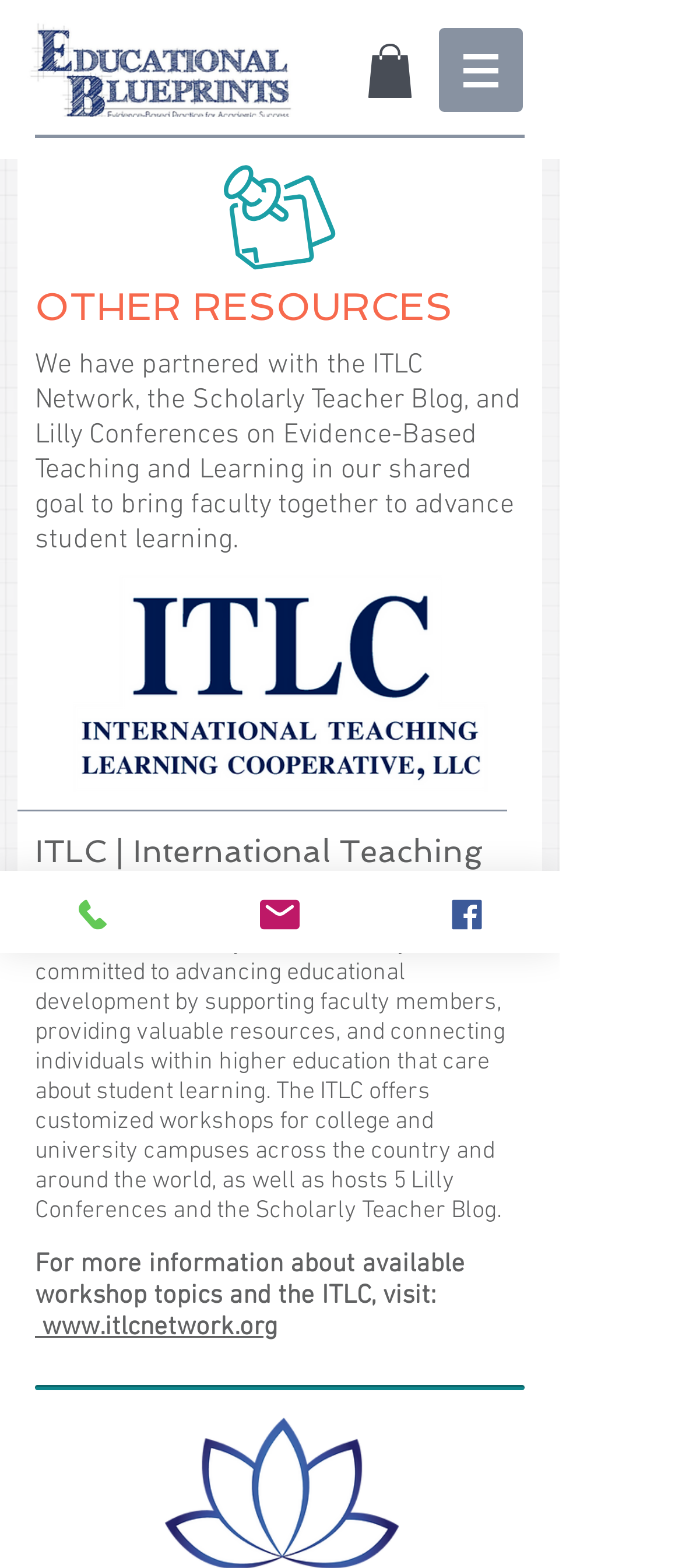Give a complete and precise description of the webpage's appearance.

The webpage is titled "Educational Blueprints | Additional Resources" and appears to be a resource page for educational development. At the top, there is a navigation menu labeled "Site" with a button that has a popup menu. Below the navigation menu, there is a link with an image, and another link with a logo image of "sketch EB".

The main content of the page is divided into two sections. The first section is headed by "OTHER RESOURCES" and contains a paragraph of text describing the partnerships between Educational Blueprints and other organizations, including the ITLC Network, the Scholarly Teacher Blog, and Lilly Conferences. Below this text, there is an image of the ITLC stacked logo.

The second section is dedicated to the ITLC Network, with a heading "ITLC | International Teaching Learning Cooperative" and a link to the organization's website. There is a brief description of the ITLC's mission and activities, including customized workshops and conferences. The section also includes a link to the ITLC website for more information.

At the bottom of the page, there are three links to contact Educational Blueprints, labeled "Phone", "Email", and "Facebook", each accompanied by an image.